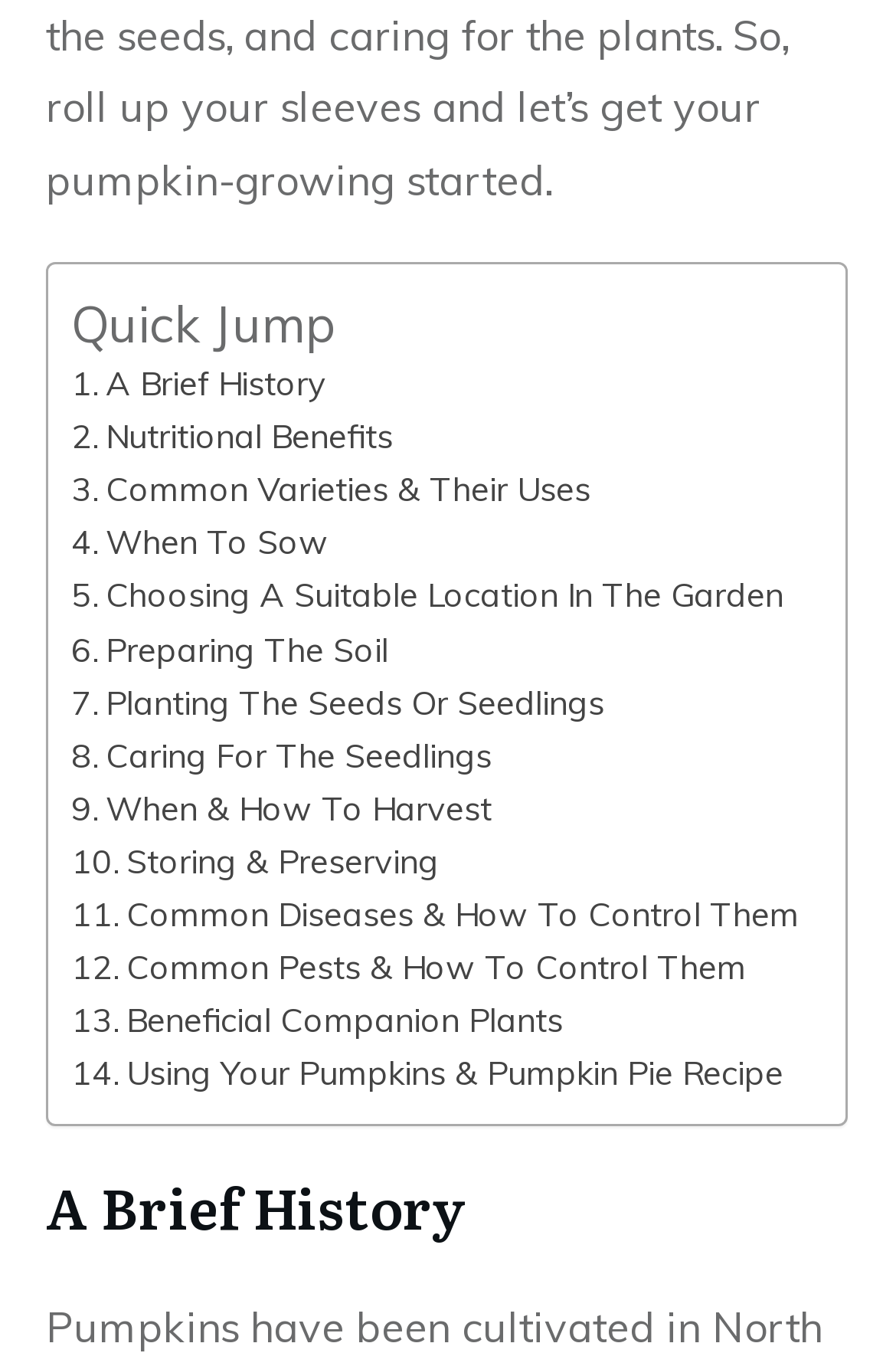Respond to the question below with a single word or phrase:
What is the topic that comes after 'When To Sow' in the Quick Jump section?

Choosing A Suitable Location In The Garden